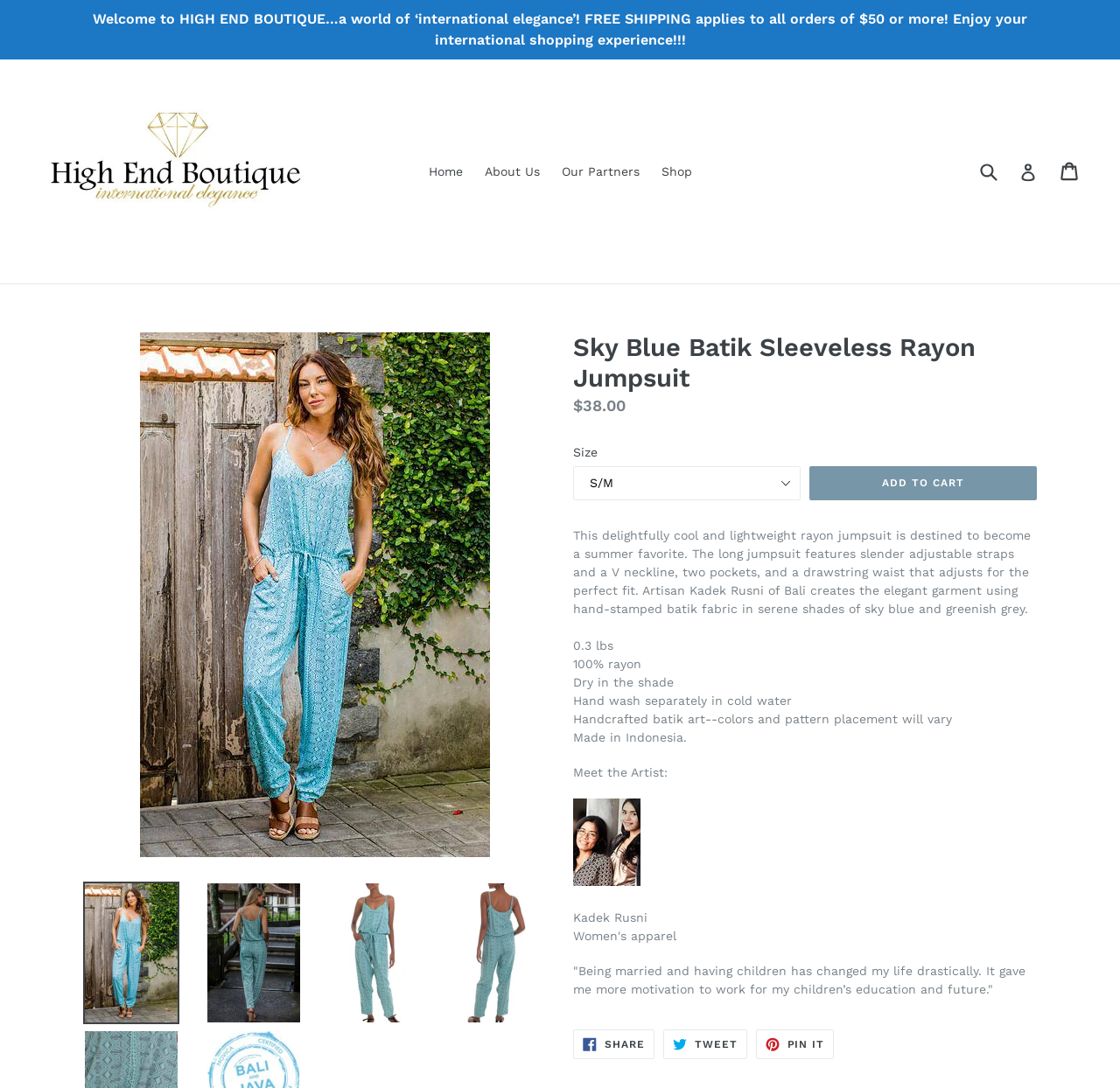Please provide a detailed answer to the question below by examining the image:
What is the name of the boutique?

The name of the boutique can be found in the top-left corner of the webpage, where it says 'High End Boutique' in a logo format, and also in the navigation menu as a link.